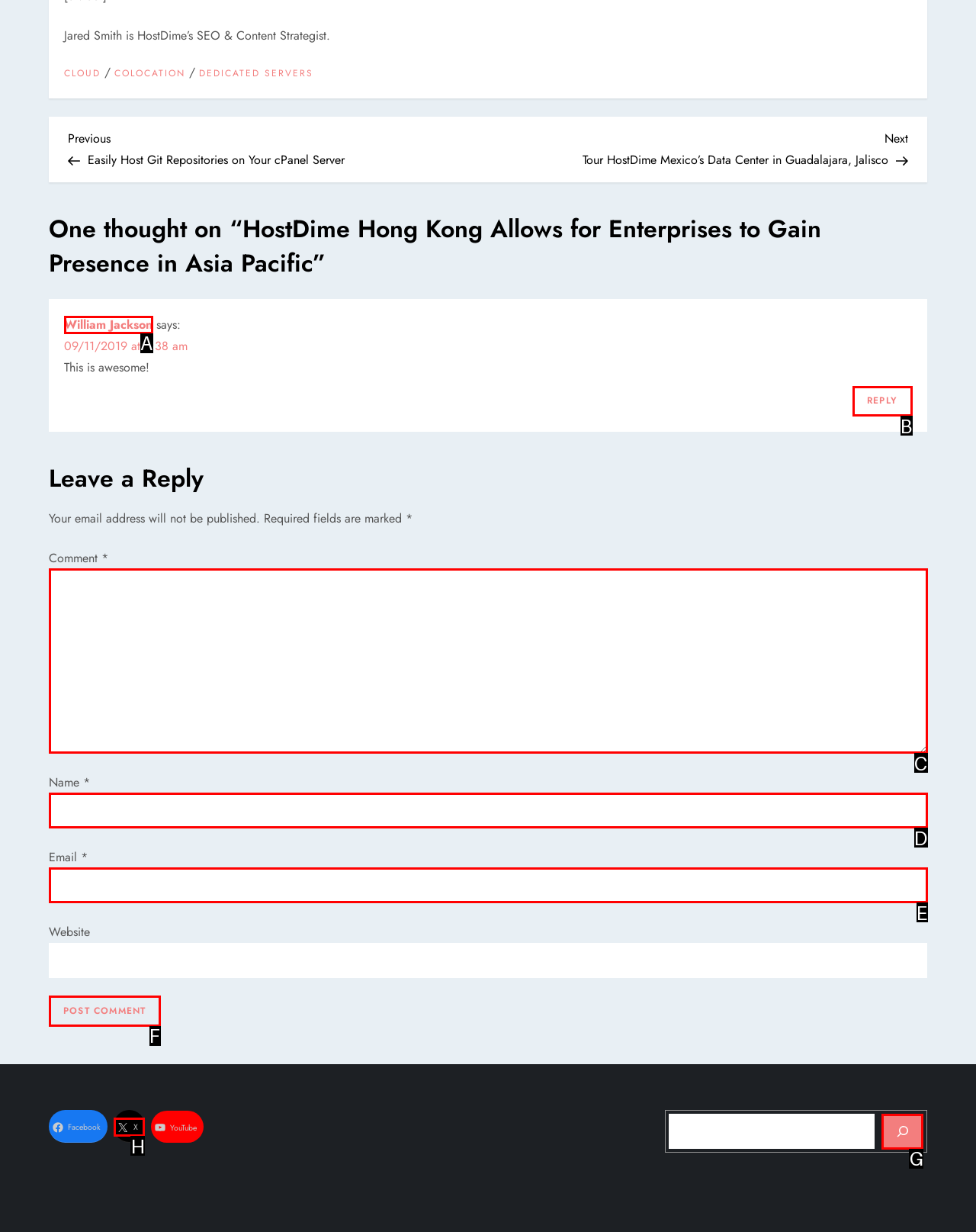Match the description to the correct option: William Jackson
Provide the letter of the matching option directly.

A